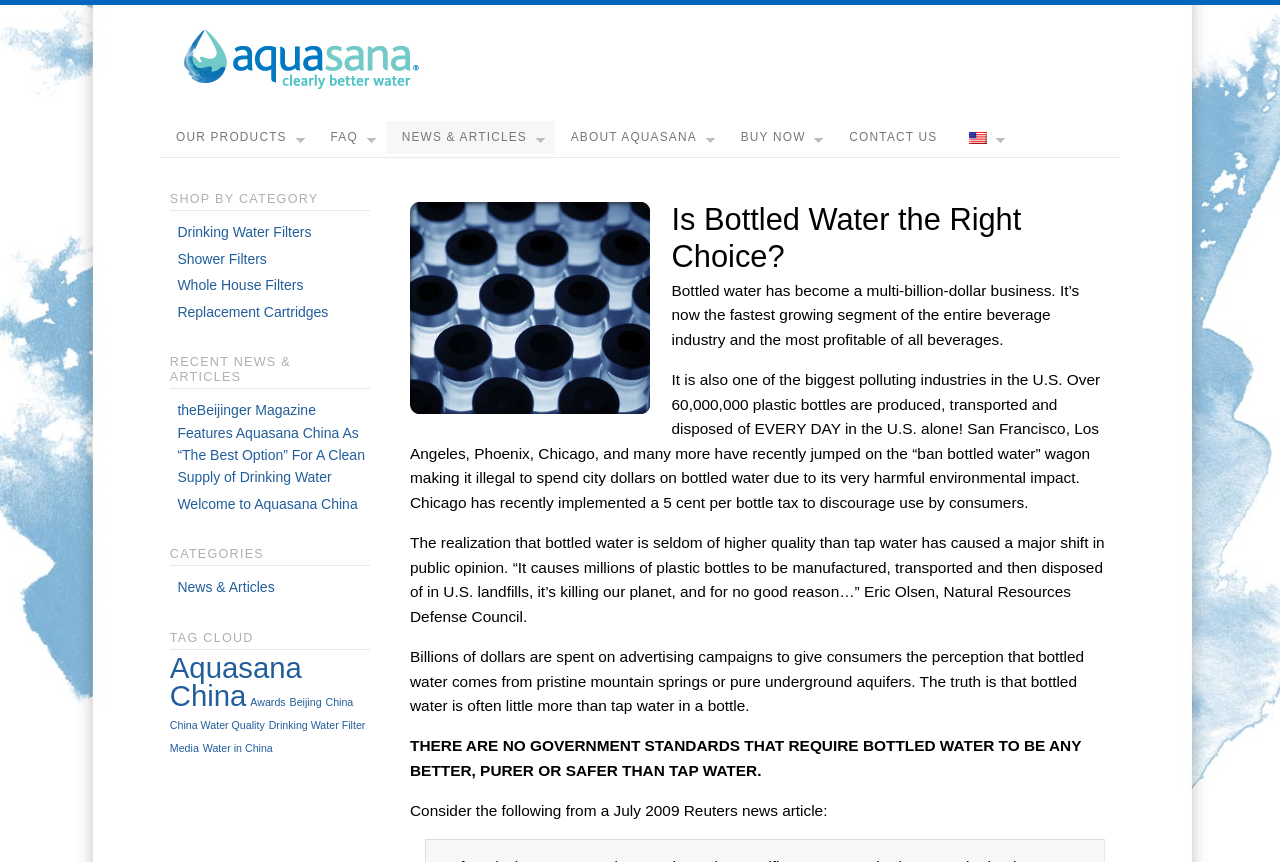Indicate the bounding box coordinates of the element that must be clicked to execute the instruction: "Select the 'Drinking Water Filters' category". The coordinates should be given as four float numbers between 0 and 1, i.e., [left, top, right, bottom].

[0.139, 0.26, 0.243, 0.278]